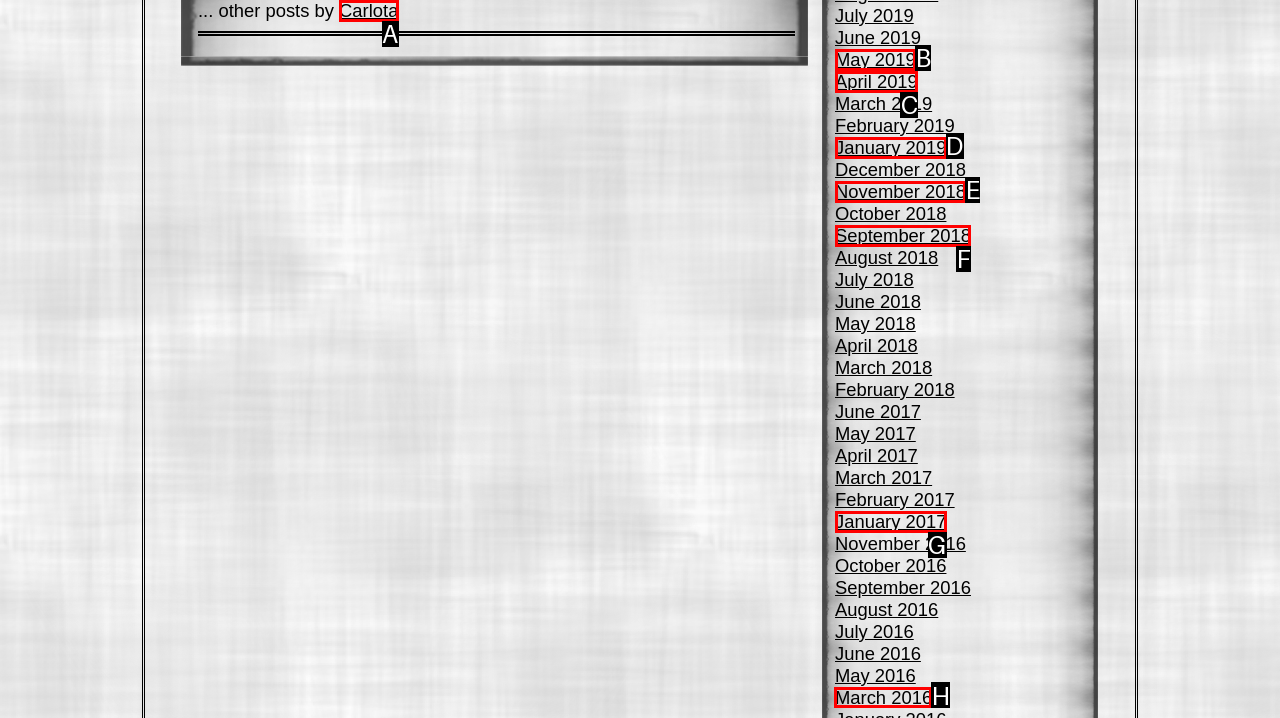Which option should be clicked to complete this task: go to March 2016
Reply with the letter of the correct choice from the given choices.

H